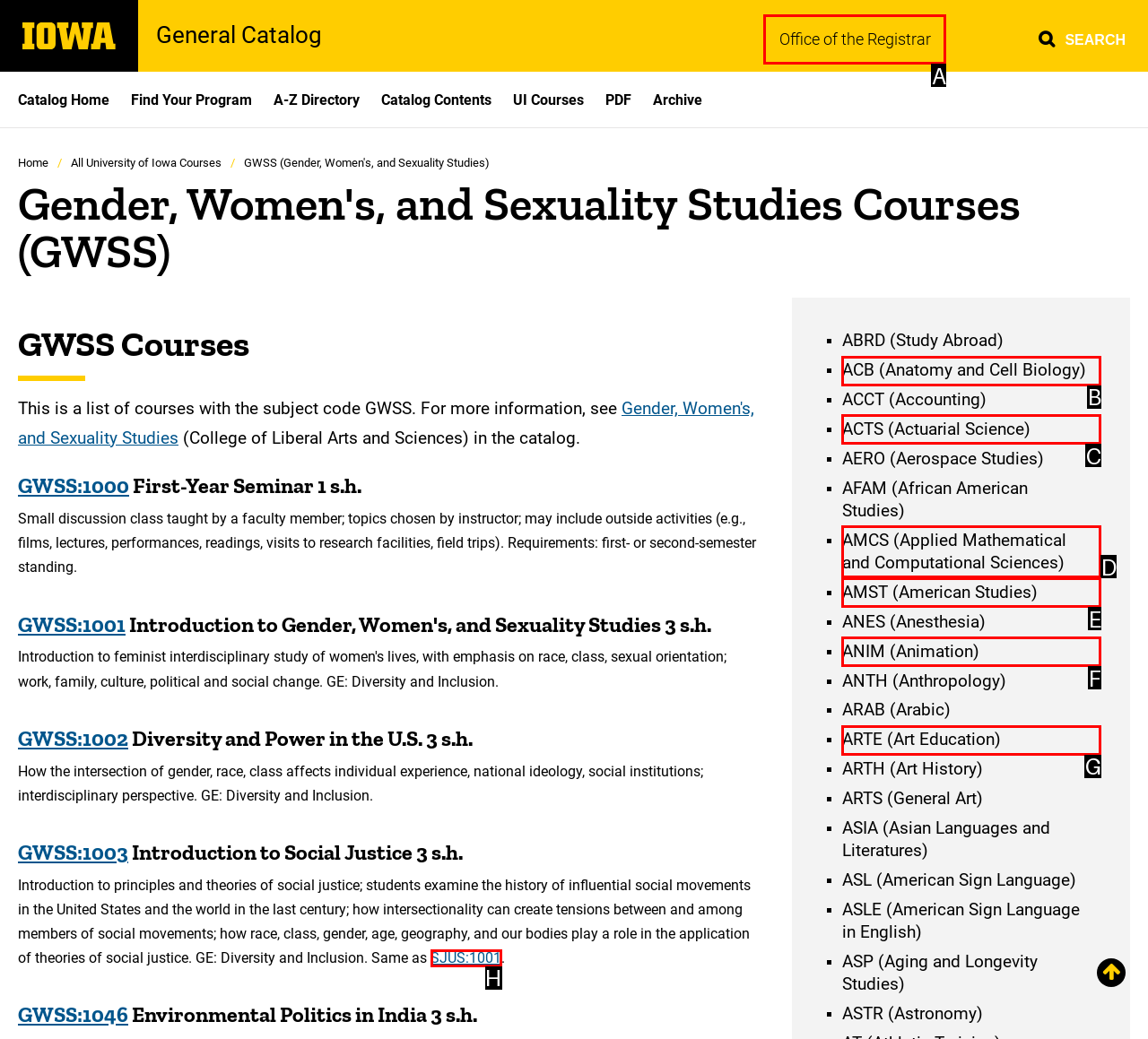Select the correct option from the given choices to perform this task: View Office of the Registrar. Provide the letter of that option.

A